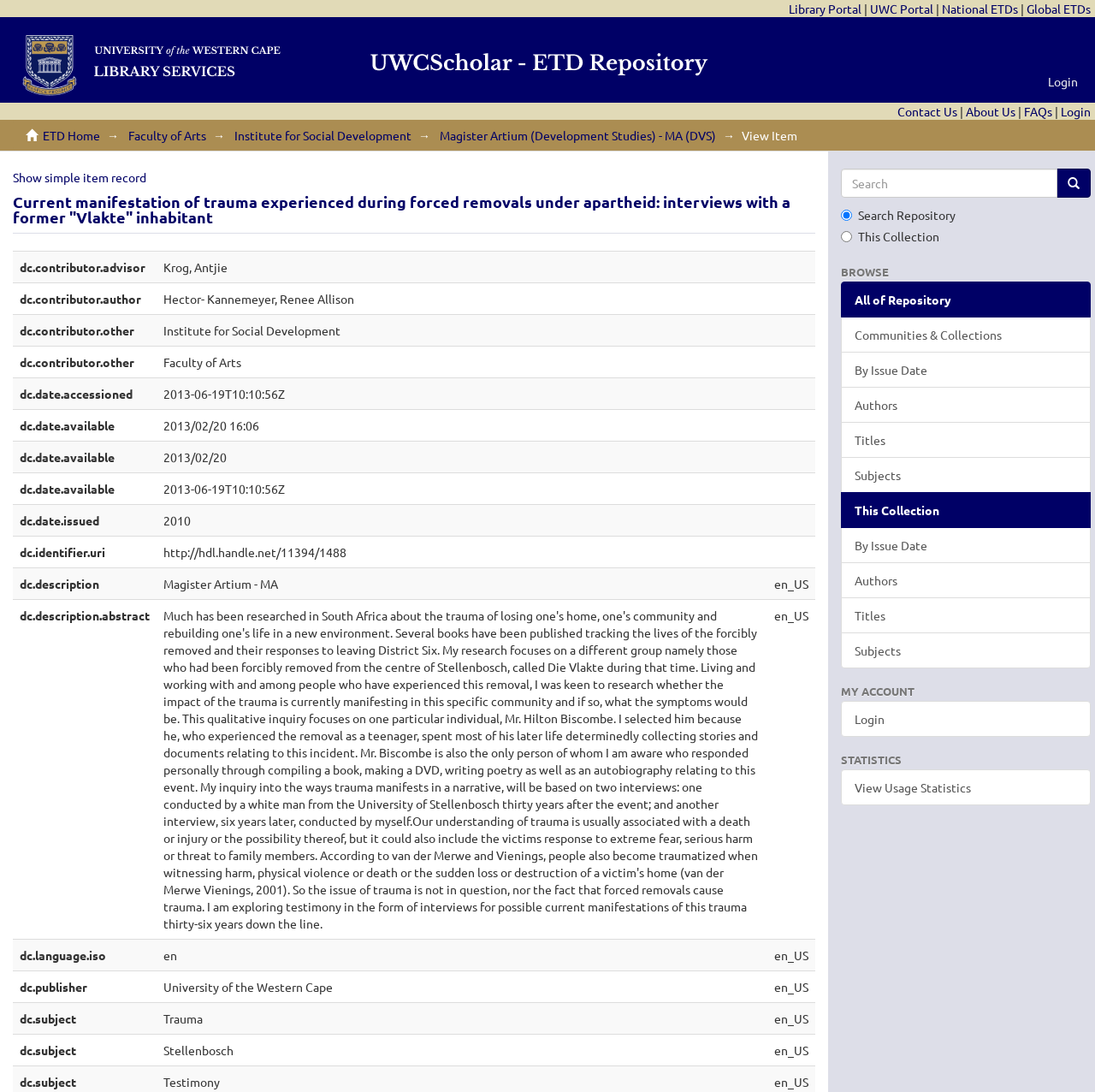Respond with a single word or phrase:
What is the language of the thesis?

en